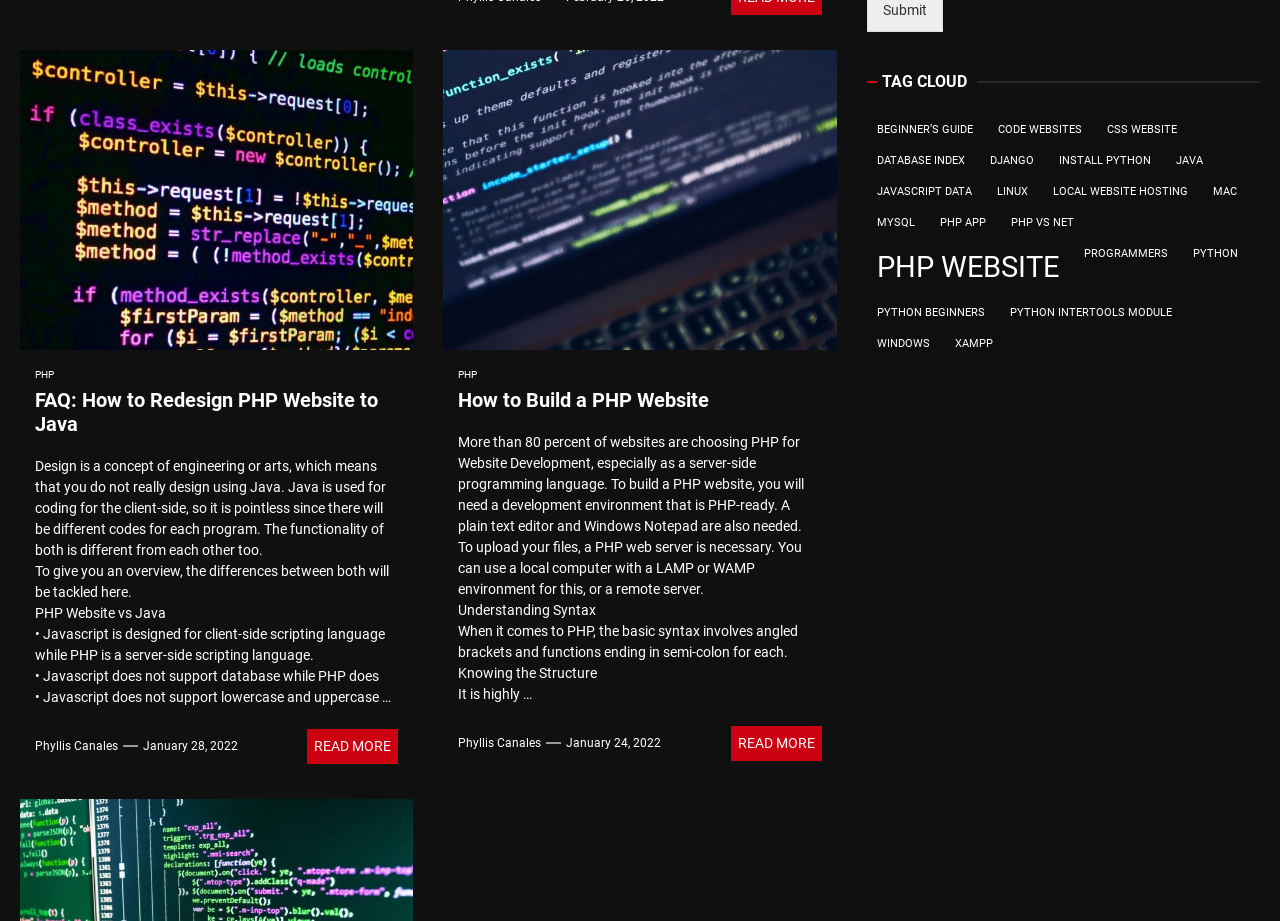Provide the bounding box coordinates for the area that should be clicked to complete the instruction: "Learn about 'JavaScript Data'".

[0.677, 0.194, 0.767, 0.222]